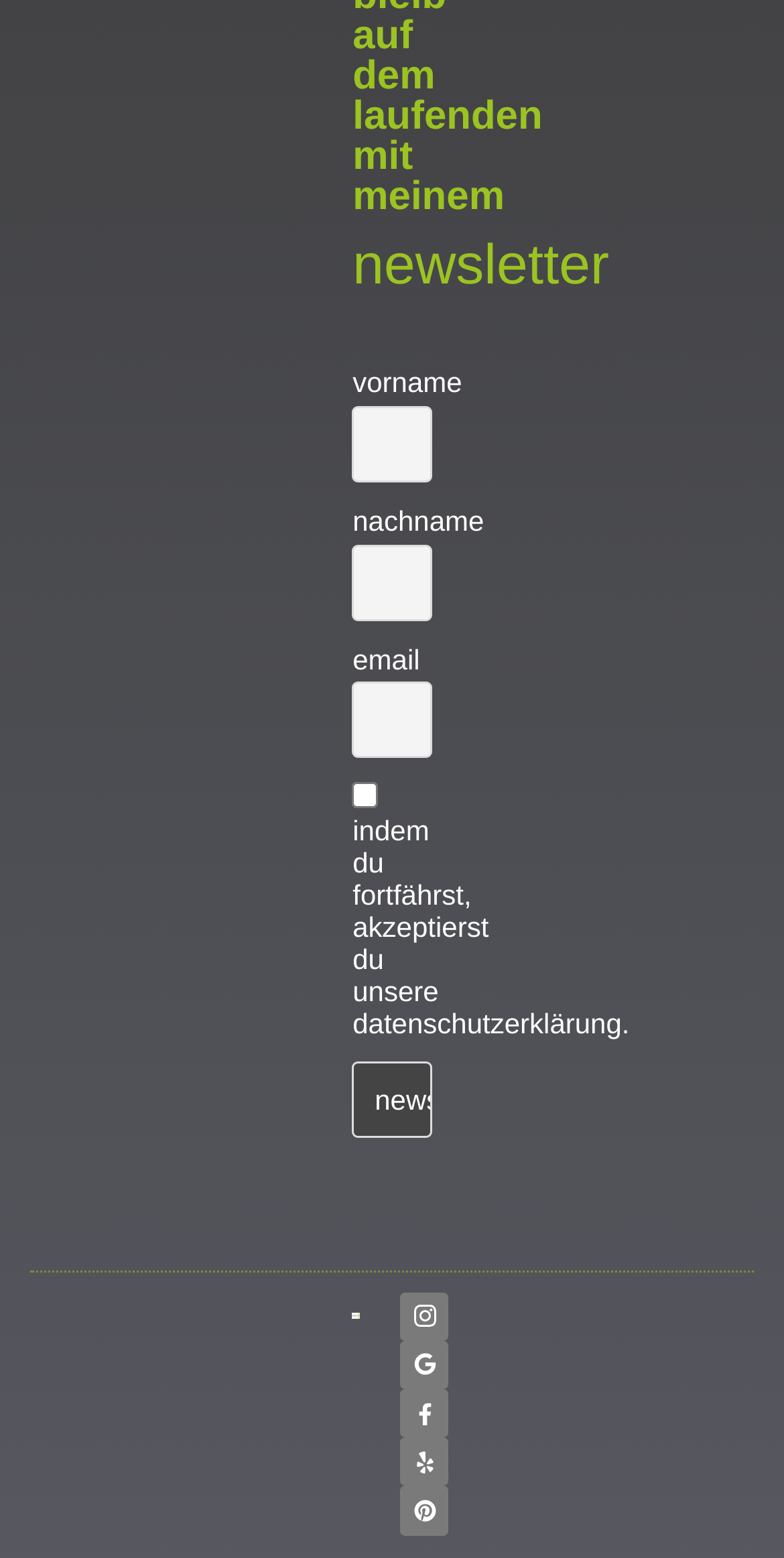Reply to the question with a brief word or phrase: How many social media links are there?

4